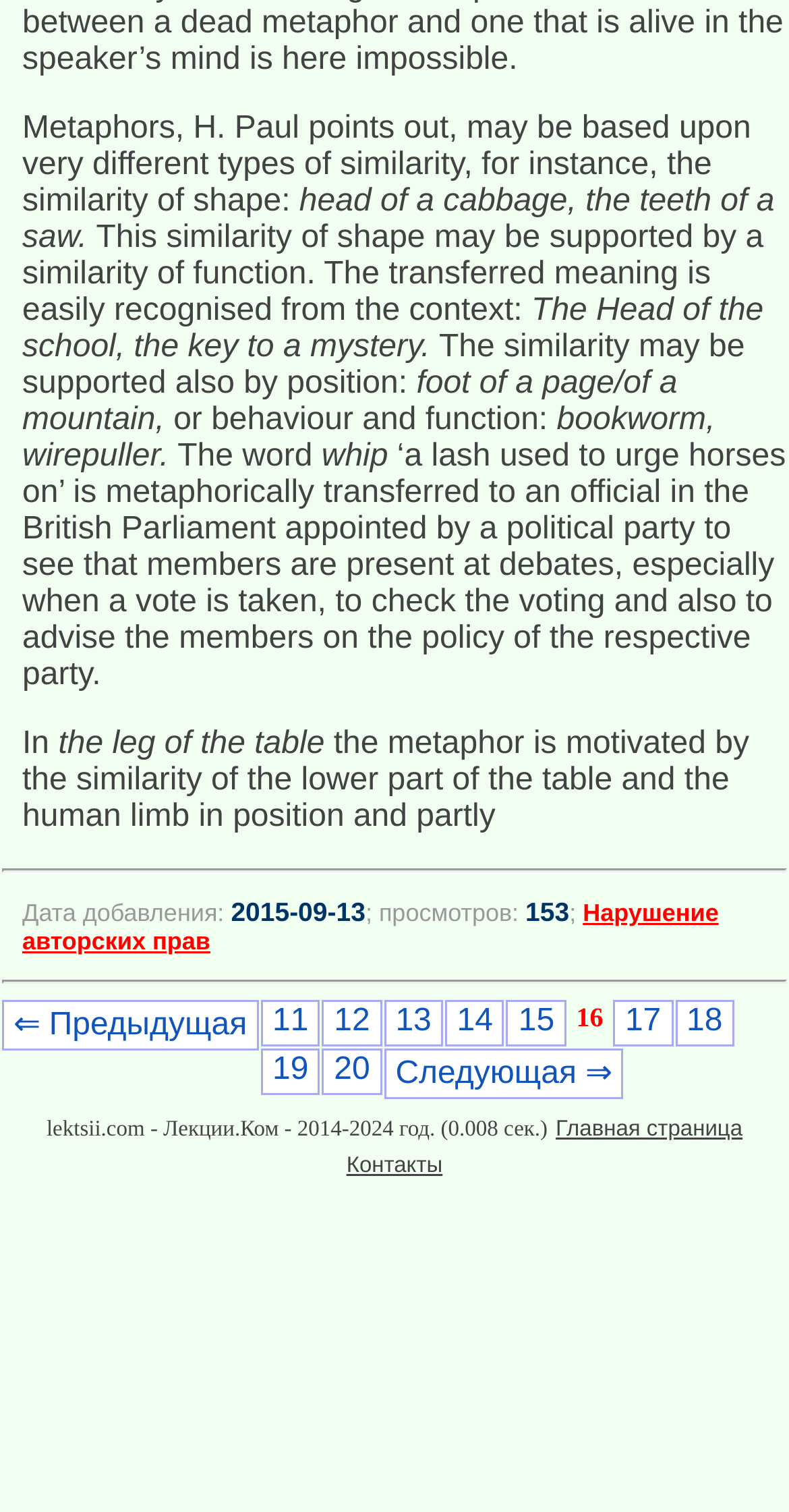What is the date of addition?
Look at the screenshot and respond with one word or a short phrase.

2015-09-13